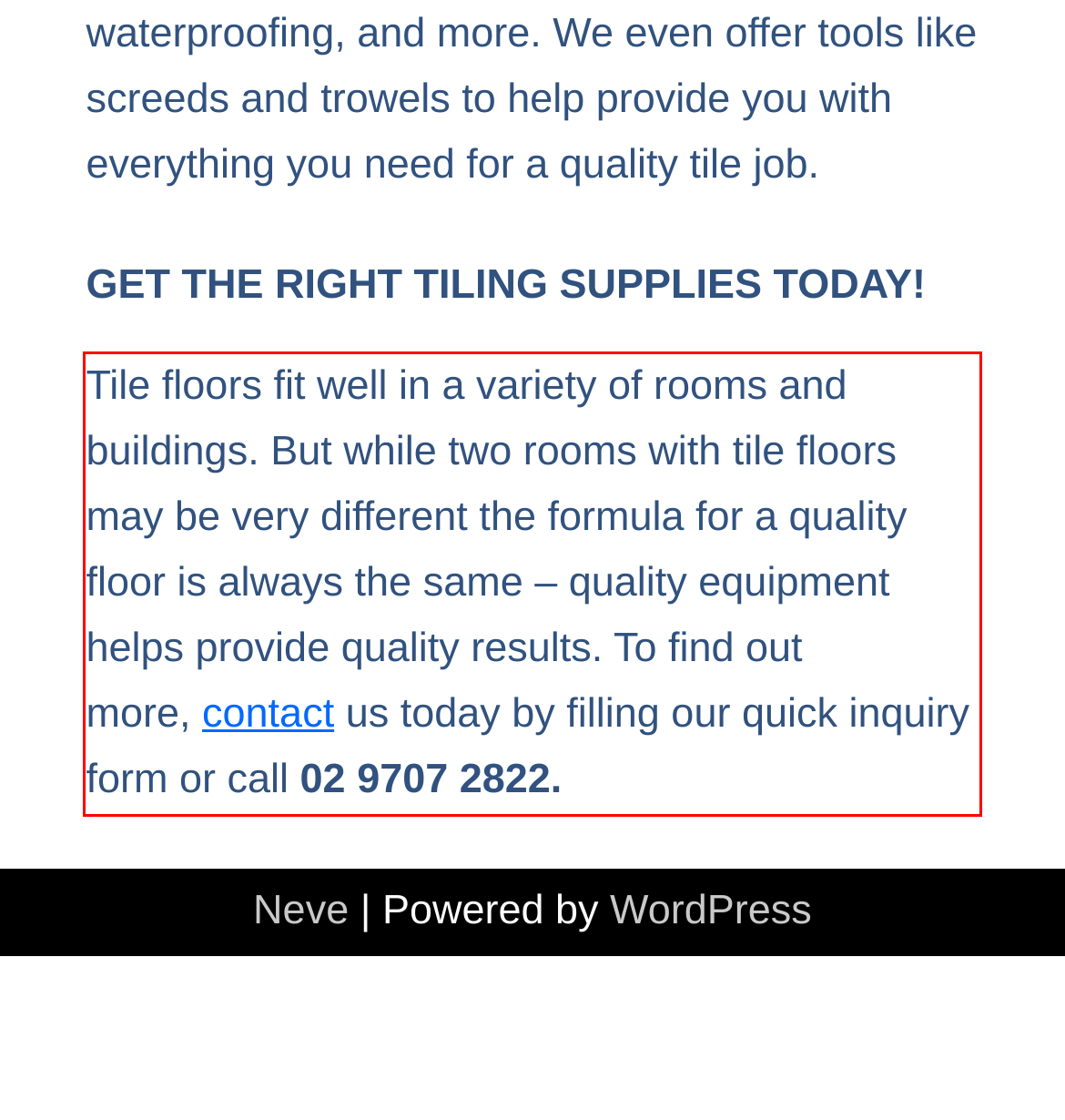You are given a screenshot with a red rectangle. Identify and extract the text within this red bounding box using OCR.

Tile floors fit well in a variety of rooms and buildings. But while two rooms with tile floors may be very different the formula for a quality floor is always the same – quality equipment helps provide quality results. To find out more, contact us today by filling our quick inquiry form or call 02 9707 2822.